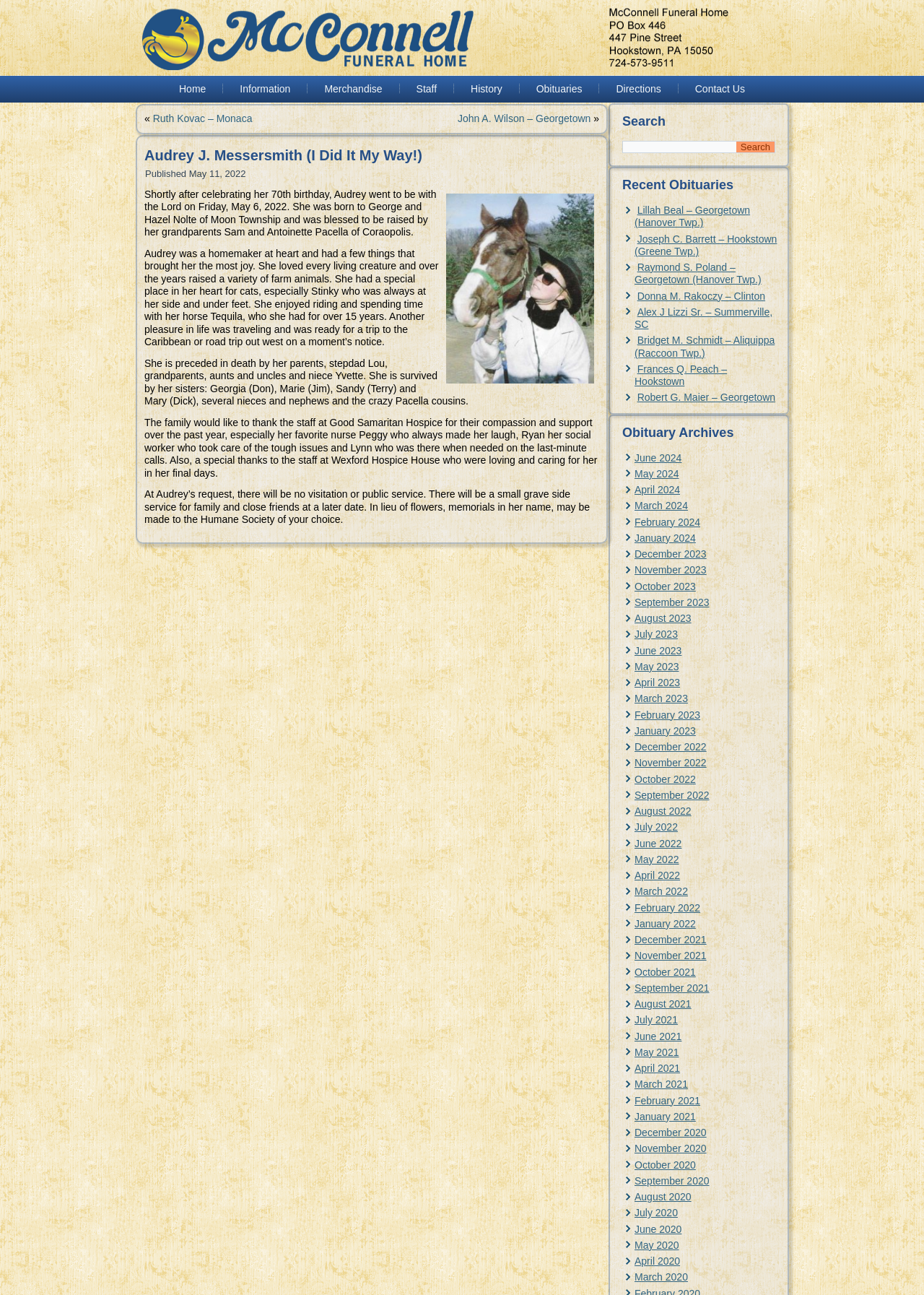Can you determine the bounding box coordinates of the area that needs to be clicked to fulfill the following instruction: "Read the article about Audrey J. Messersmith"?

[0.156, 0.113, 0.648, 0.126]